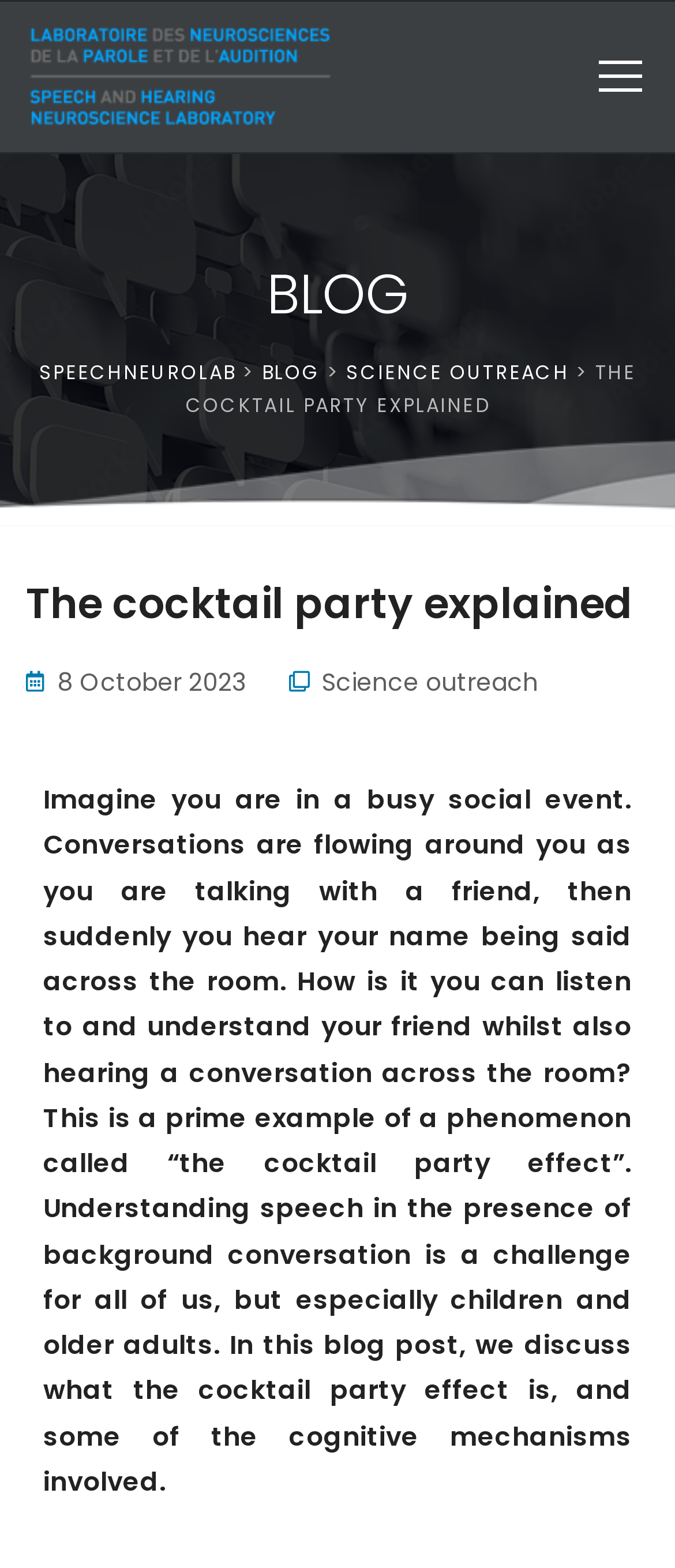Find the coordinates for the bounding box of the element with this description: "8 October 2023".

[0.038, 0.419, 0.364, 0.452]